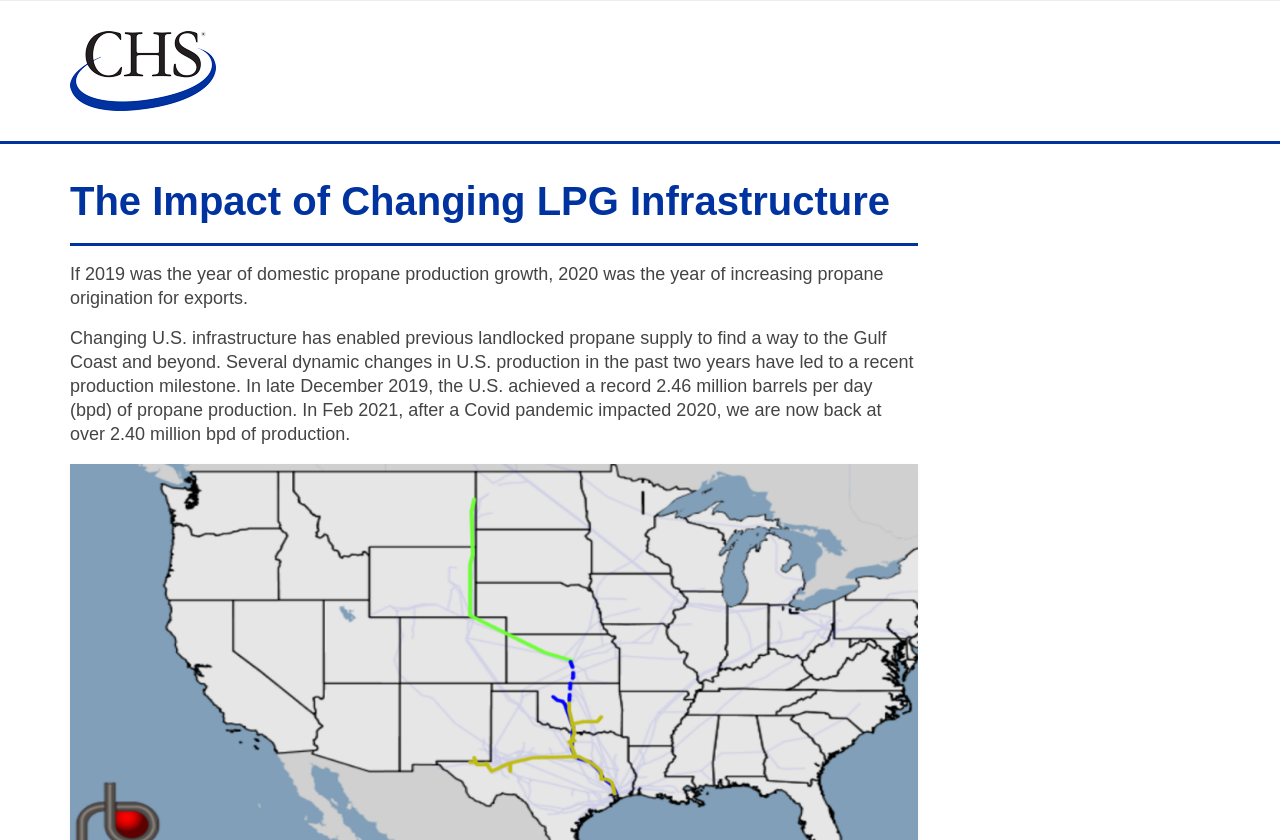What was 2019 considered the year of?
Please provide a single word or phrase answer based on the image.

domestic propane production growth